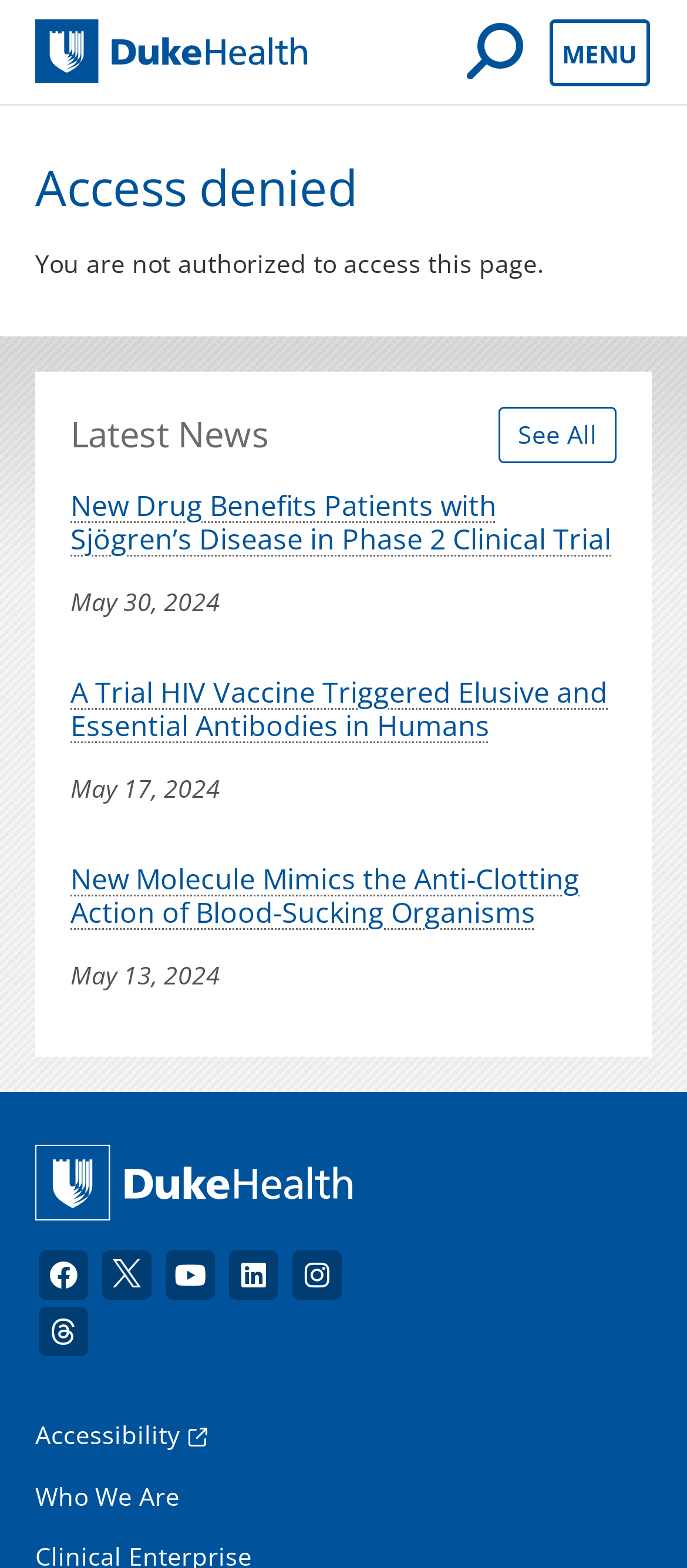Identify the bounding box coordinates for the element you need to click to achieve the following task: "Follow Duke Health on Facebook". Provide the bounding box coordinates as four float numbers between 0 and 1, in the form [left, top, right, bottom].

[0.051, 0.795, 0.133, 0.831]